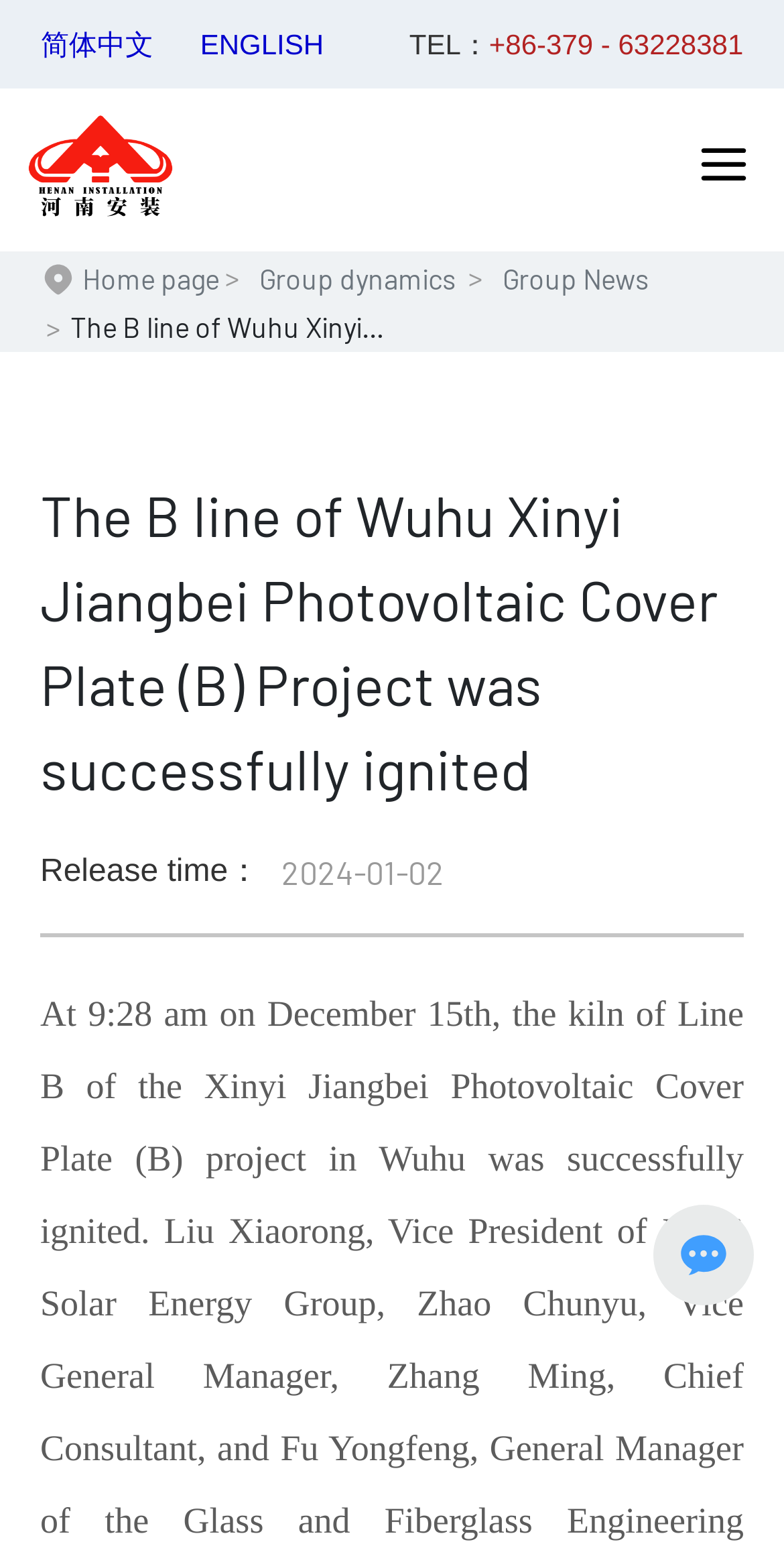Please identify the primary heading on the webpage and return its text.

The B line of Wuhu Xinyi Jiangbei Photovoltaic Cover Plate (B) Project was successfully ignited